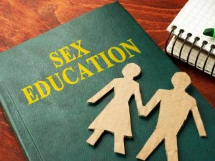Please provide a one-word or short phrase answer to the question:
What is partially visible in the background?

A notepad